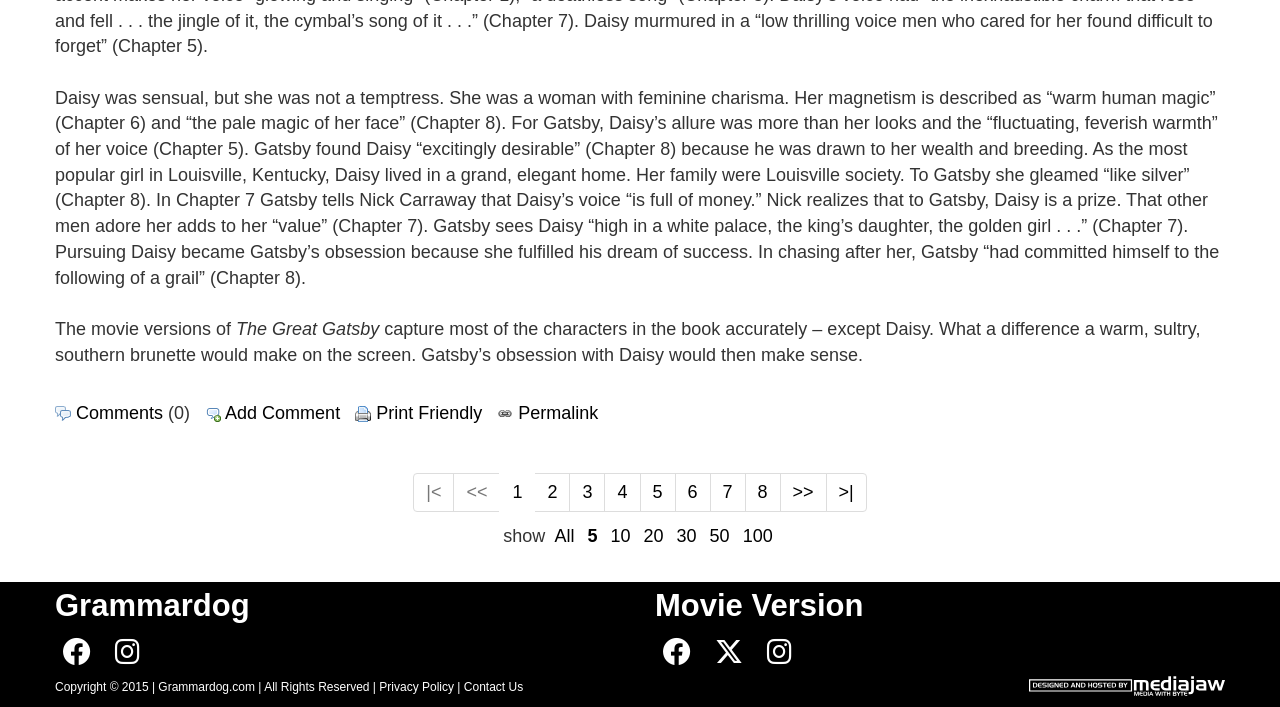Please determine the bounding box coordinates of the element to click on in order to accomplish the following task: "Print the page in a friendly layout". Ensure the coordinates are four float numbers ranging from 0 to 1, i.e., [left, top, right, bottom].

[0.277, 0.57, 0.29, 0.598]